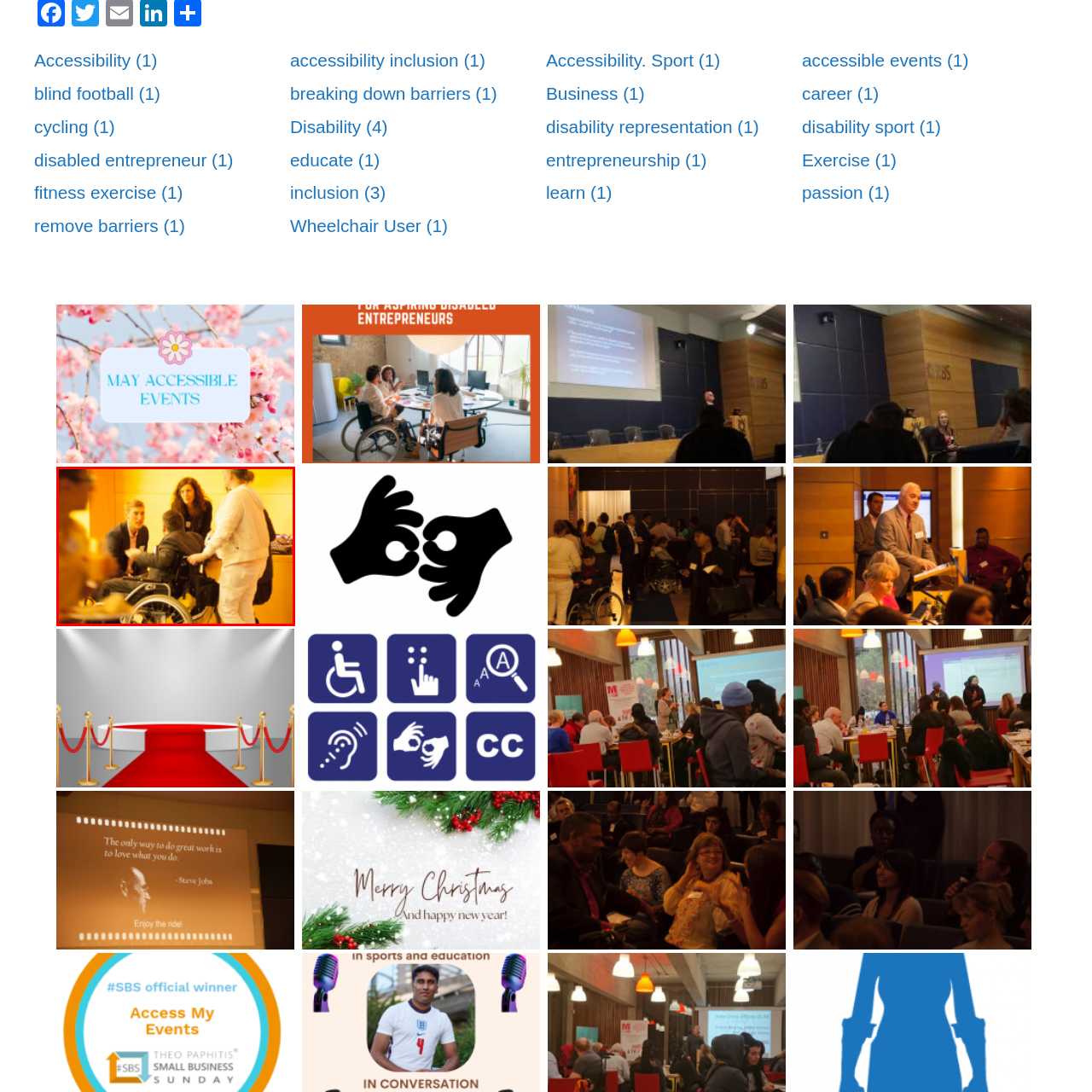How many women are standing nearby?
Review the image highlighted by the red bounding box and respond with a brief answer in one word or phrase.

Two